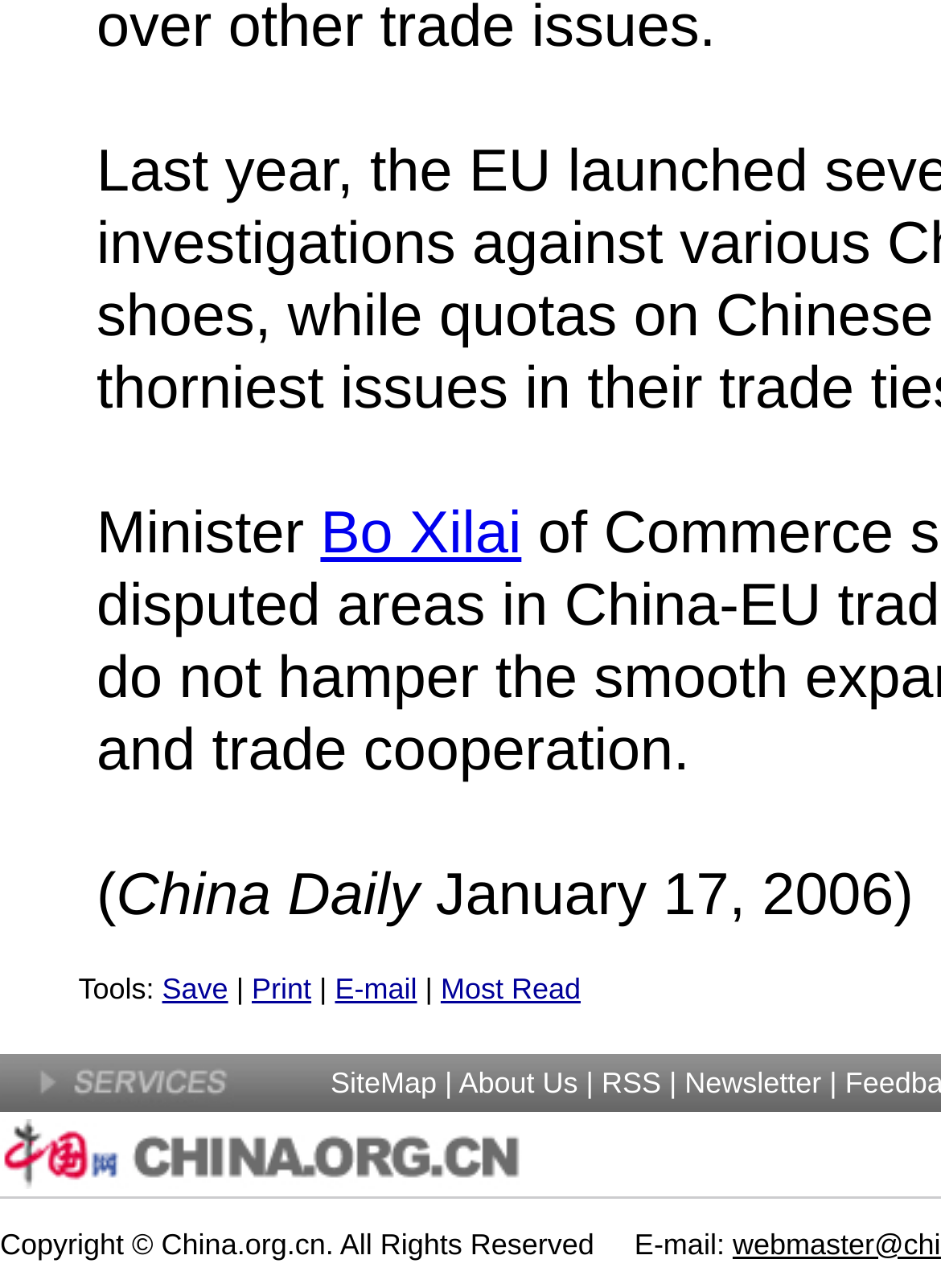Respond to the question with just a single word or phrase: 
What is the date of the daily article?

January 17, 2006